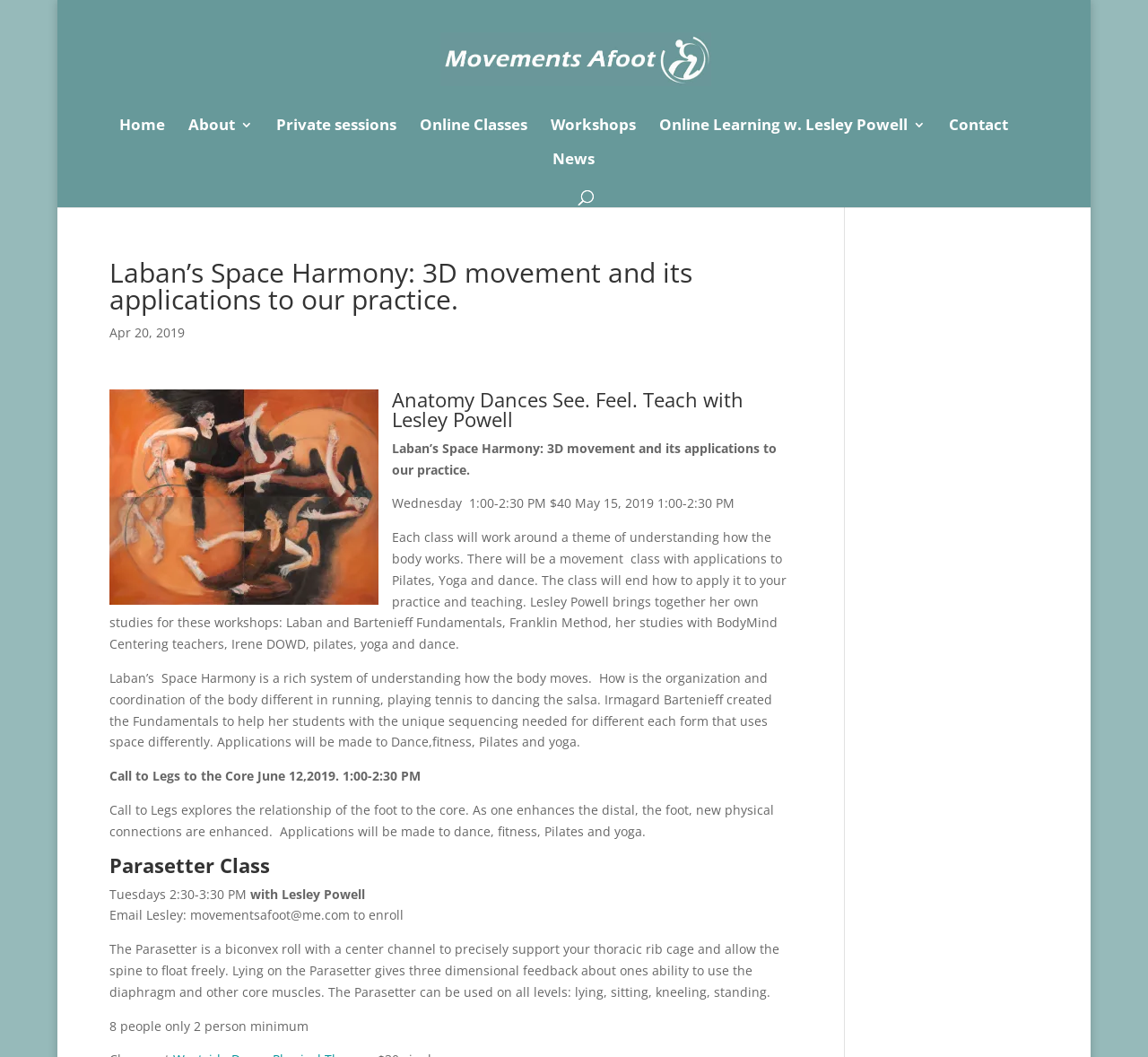Identify the coordinates of the bounding box for the element that must be clicked to accomplish the instruction: "Click Home".

[0.104, 0.112, 0.144, 0.144]